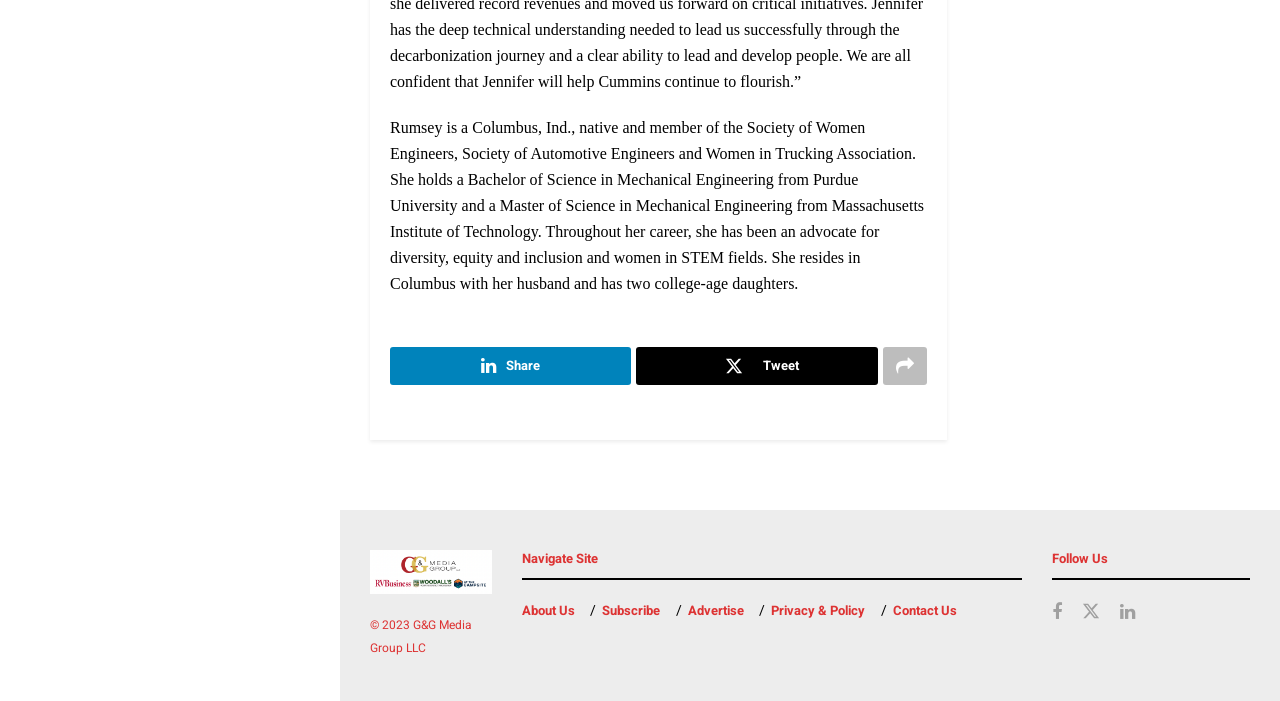Find the bounding box coordinates for the area that must be clicked to perform this action: "Learn more about the website".

[0.408, 0.858, 0.449, 0.885]